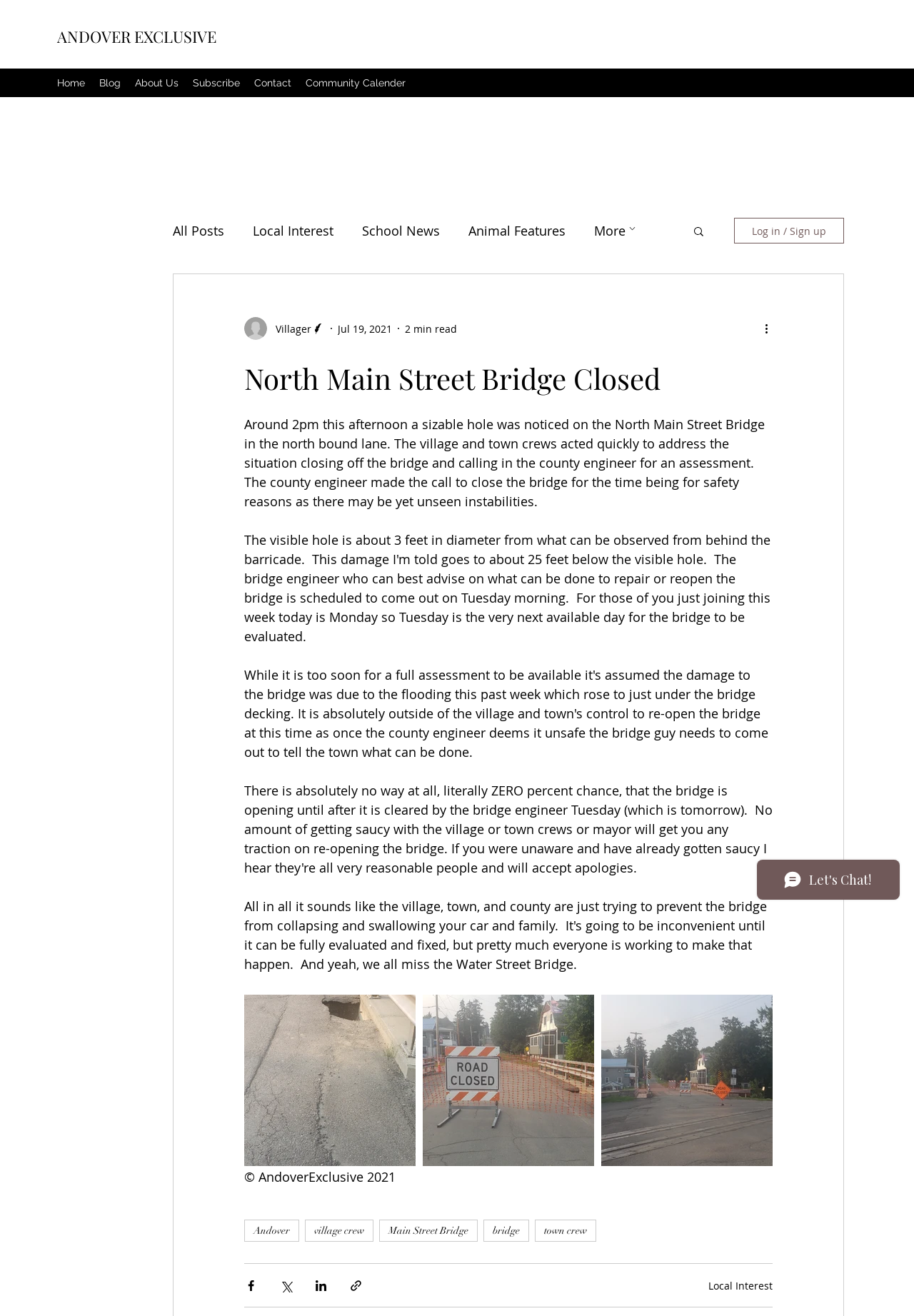What is the name of the bridge that is closed?
Using the details shown in the screenshot, provide a comprehensive answer to the question.

The answer can be found in the article section of the webpage, where it is mentioned that 'Around 2pm this afternoon a sizable hole was noticed on the North Main Street Bridge in the north bound lane.'